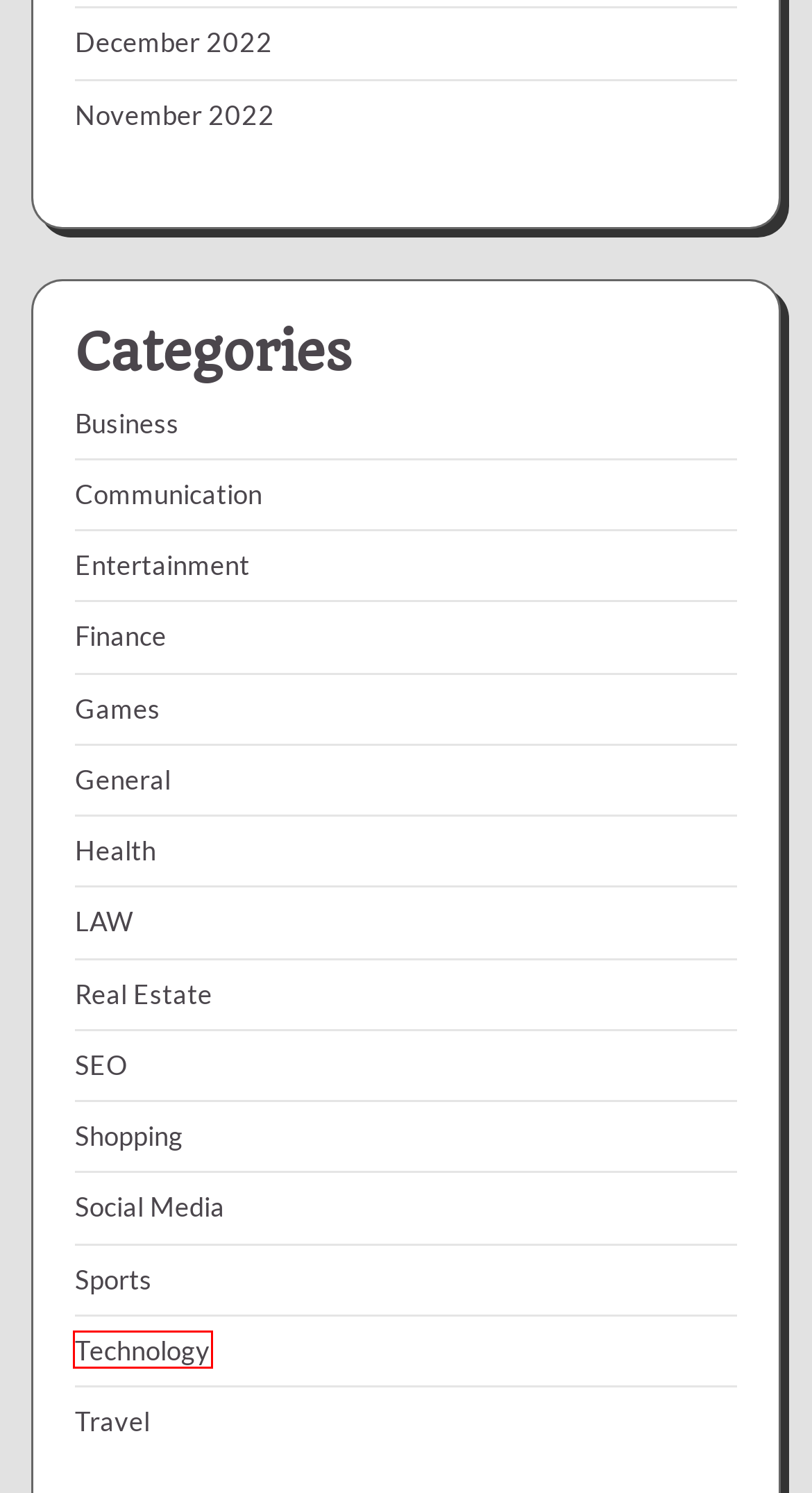You are given a screenshot of a webpage within which there is a red rectangle bounding box. Please choose the best webpage description that matches the new webpage after clicking the selected element in the bounding box. Here are the options:
A. SEO – Govine Consults
B. Real Estate – Govine Consults
C. December 2022 – Govine Consults
D. Technology – Govine Consults
E. Sports – Govine Consults
F. LAW – Govine Consults
G. Travel – Govine Consults
H. Shopping – Govine Consults

D